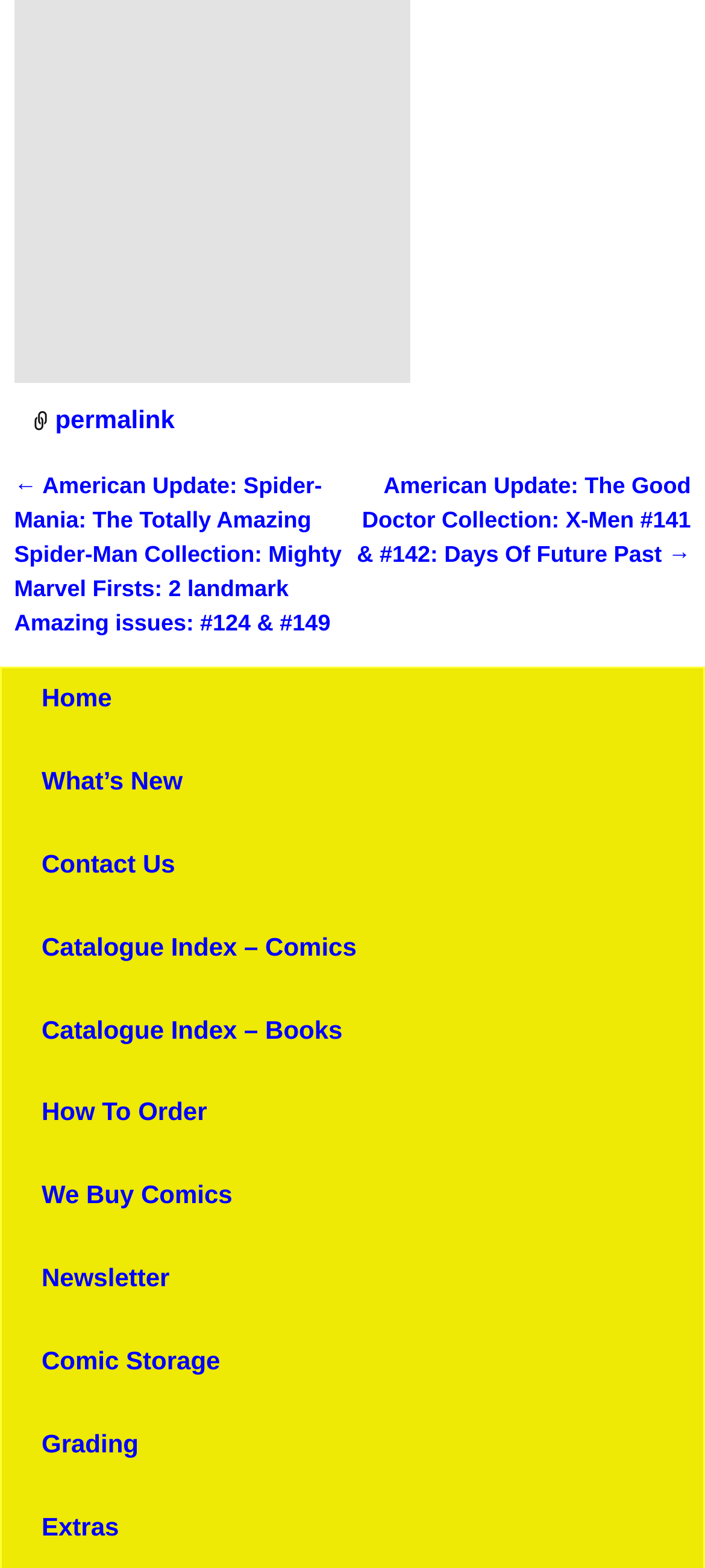Please determine the bounding box coordinates for the element that should be clicked to follow these instructions: "view what's new".

[0.059, 0.489, 0.259, 0.507]